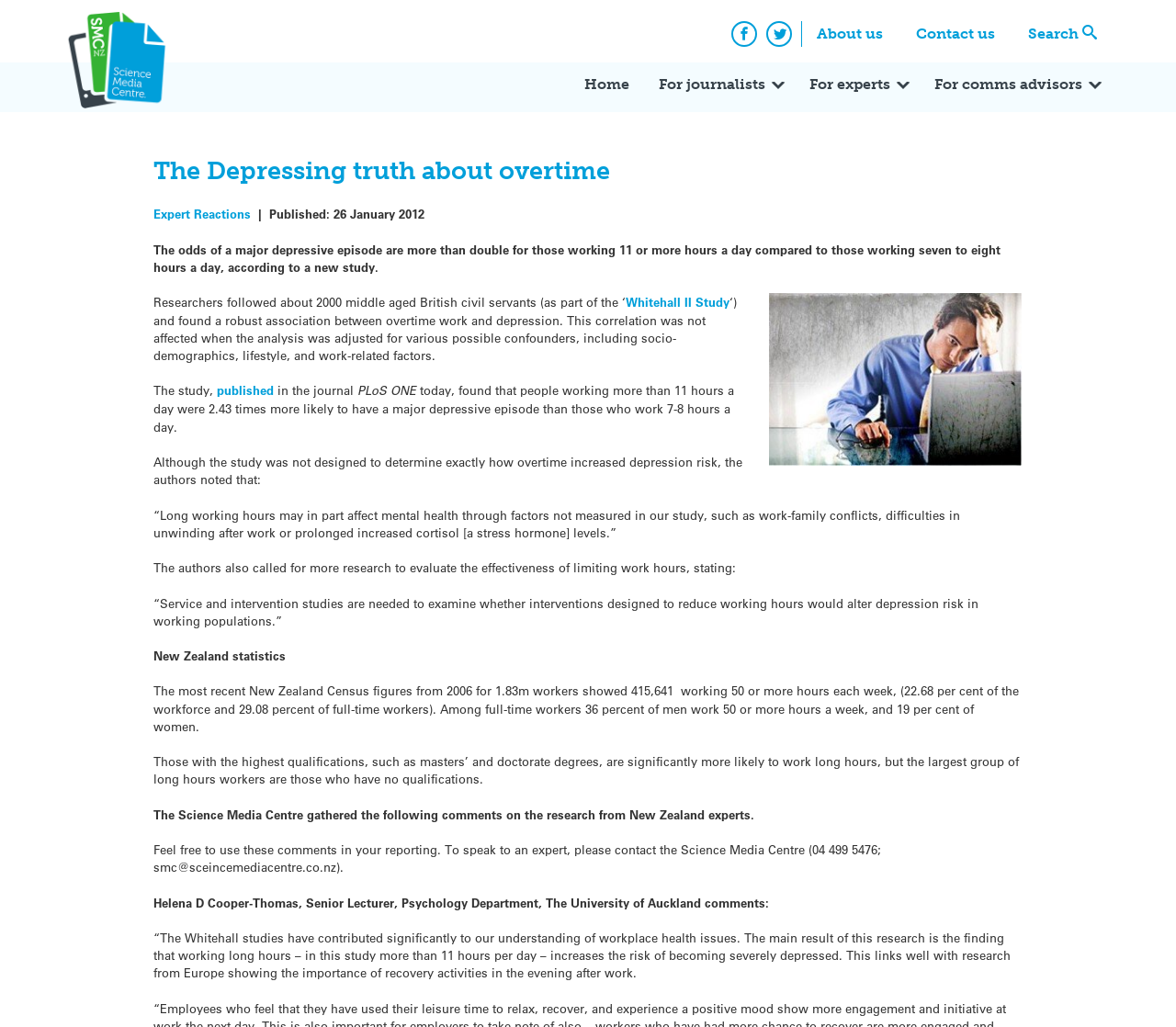Consider the image and give a detailed and elaborate answer to the question: 
What is the percentage of full-time workers who work 50 or more hours a week?

According to the New Zealand Census figures from 2006 mentioned in the article, 29.08 percent of full-time workers work 50 or more hours a week.